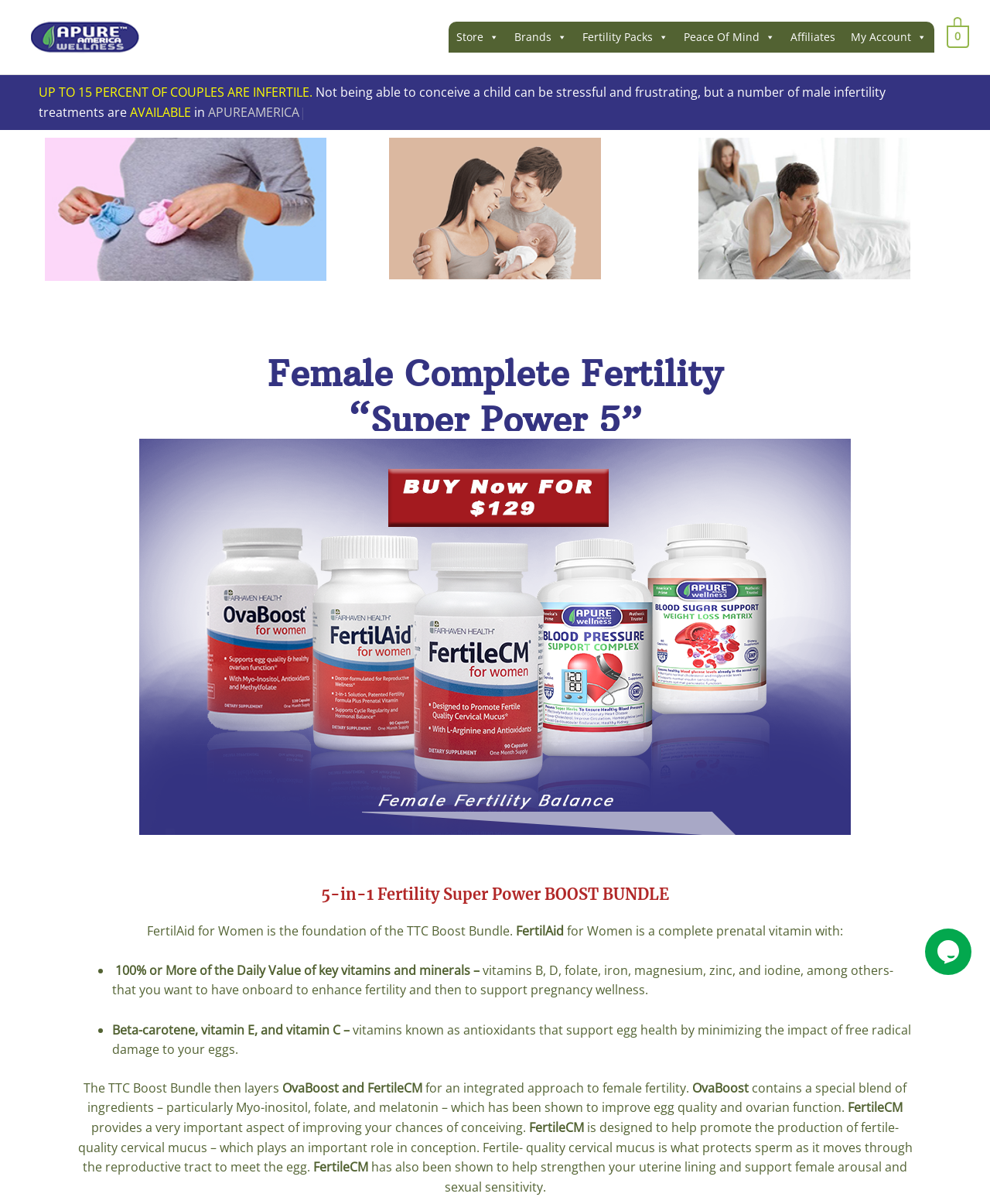What is the function of the iframe at the bottom of the page?
Look at the image and provide a short answer using one word or a phrase.

Chat widget